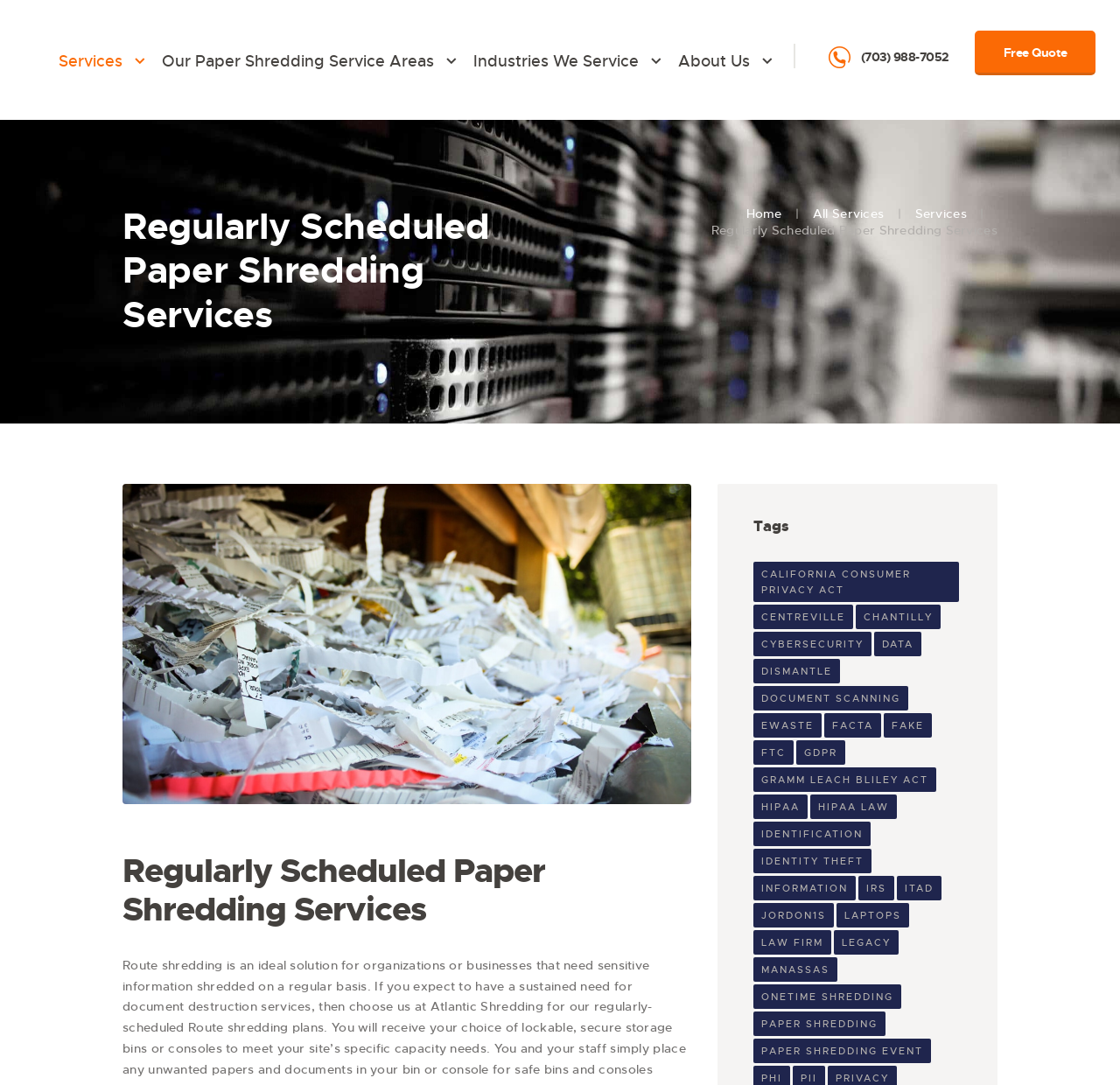Pinpoint the bounding box coordinates of the clickable element needed to complete the instruction: "Read about 'Regularly Scheduled Paper Shredding Services'". The coordinates should be provided as four float numbers between 0 and 1: [left, top, right, bottom].

[0.109, 0.111, 0.5, 0.39]